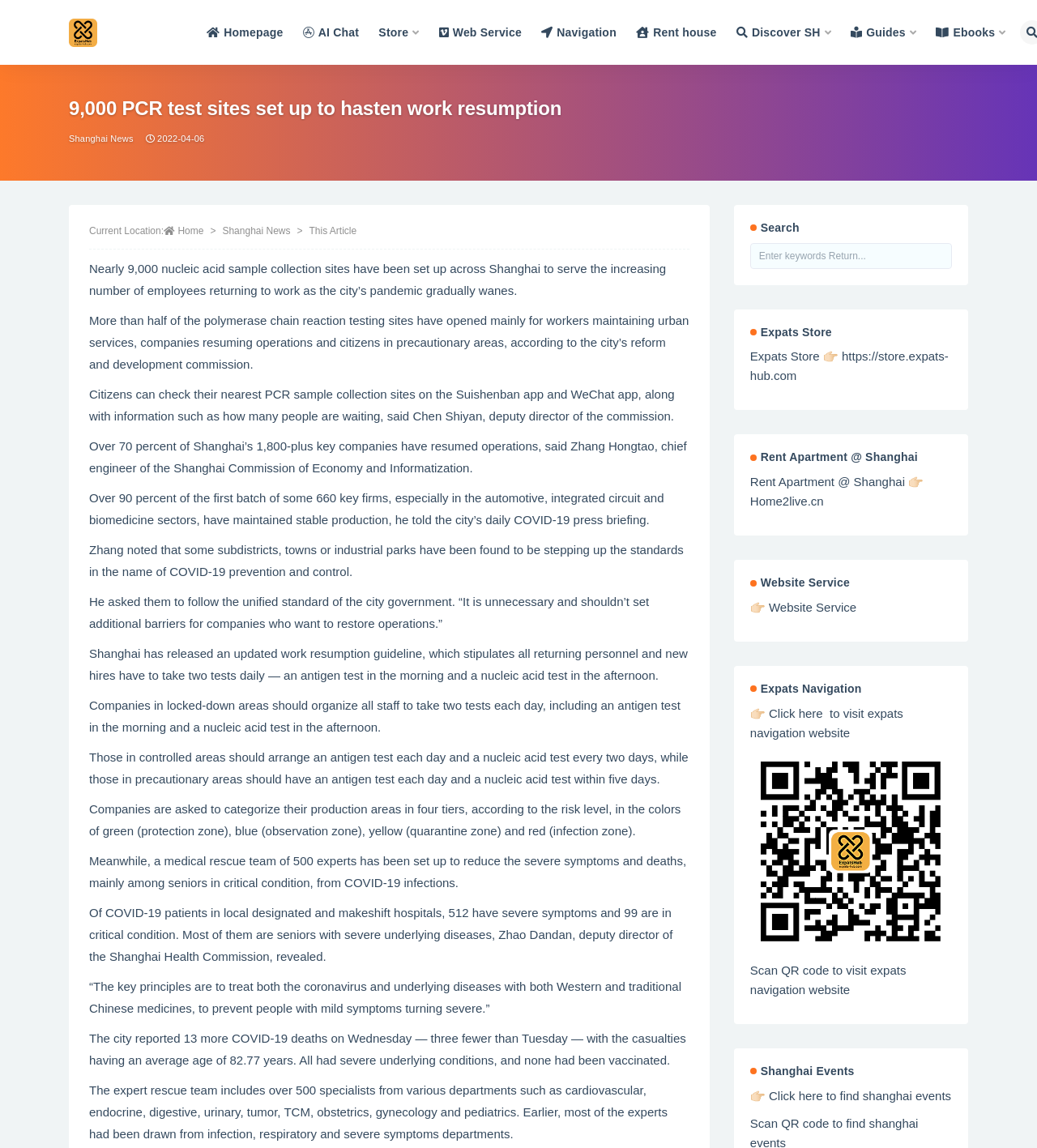Please identify the bounding box coordinates of the element that needs to be clicked to perform the following instruction: "Check Shanghai News".

[0.066, 0.112, 0.129, 0.129]